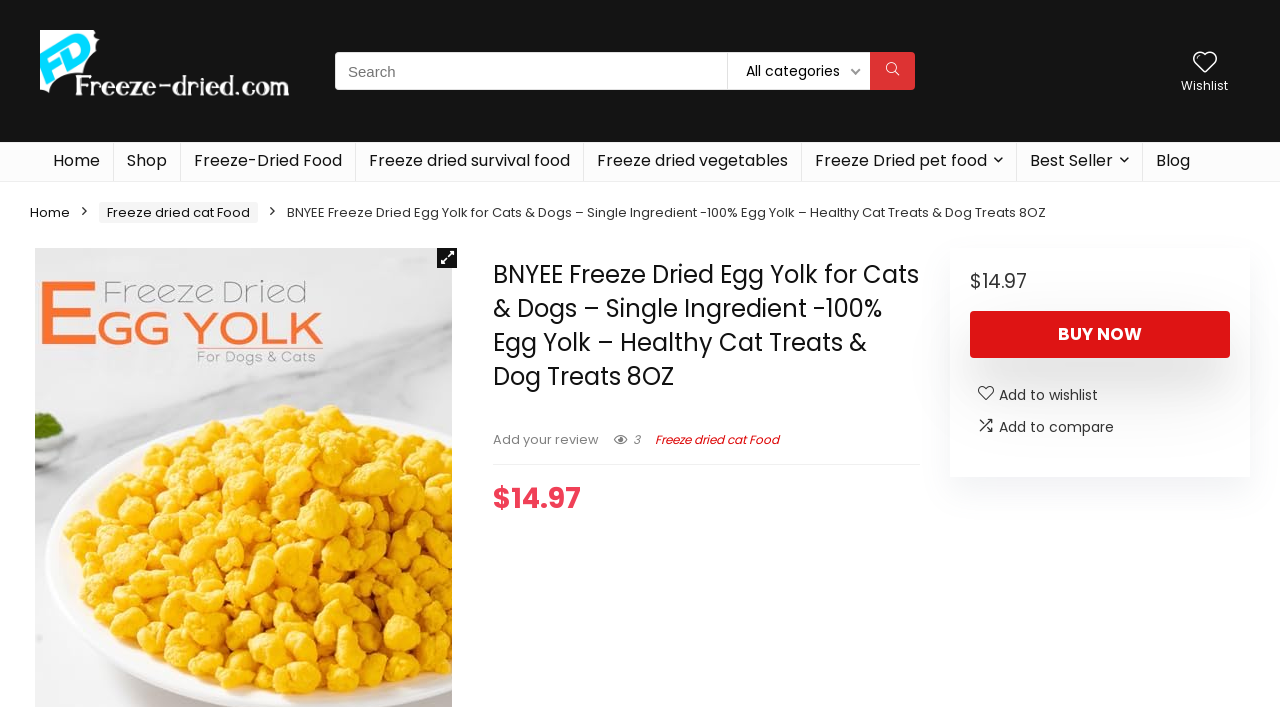Determine the bounding box coordinates of the clickable region to follow the instruction: "Add to wishlist".

[0.78, 0.545, 0.858, 0.573]